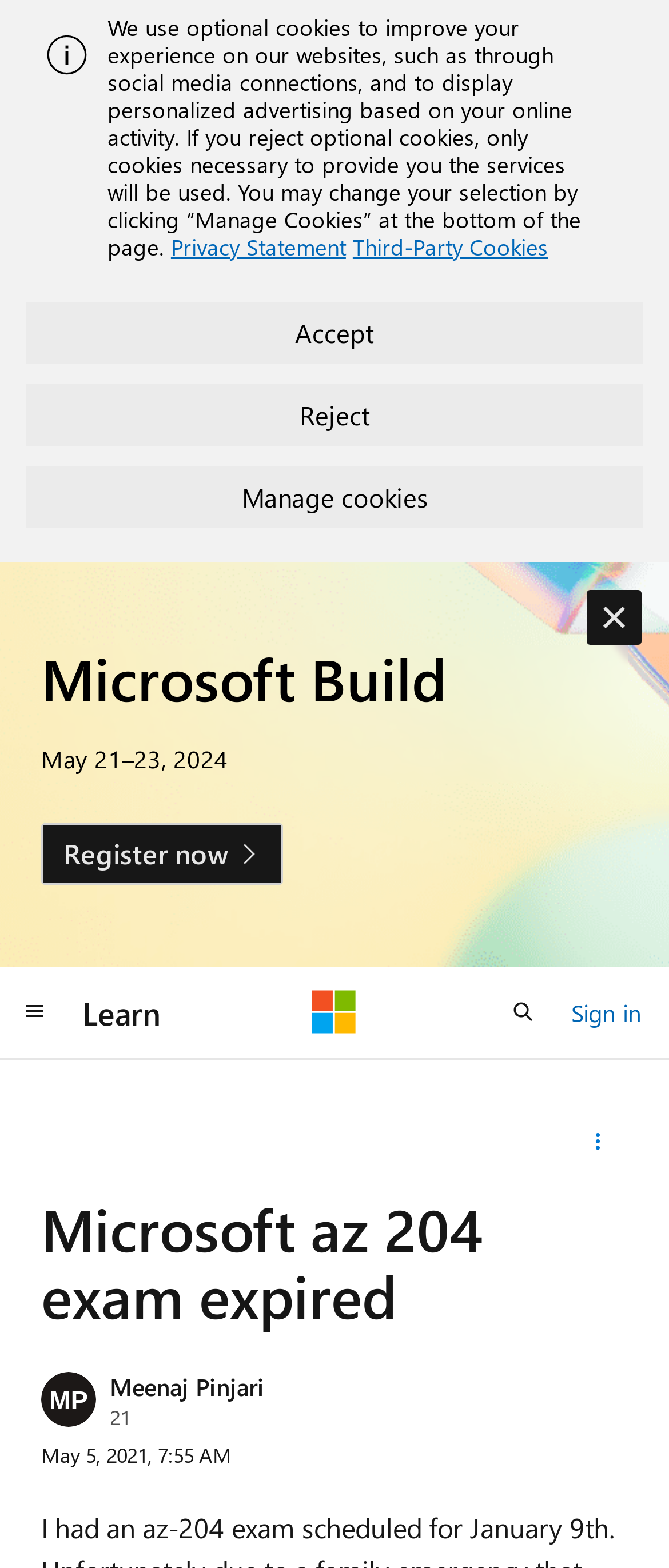Analyze and describe the webpage in a detailed narrative.

The webpage appears to be a question and answer forum, specifically a Microsoft Q&A page. At the top, there is an alert message with an image, which is likely an icon, and a static text describing the use of optional cookies on the website. Below the alert message, there are three buttons: "Accept", "Reject", and "Manage Cookies".

On the top-left corner, there is a heading "Microsoft Build" with a date "May 21–23, 2024" below it. Next to the date, there is a "Register now" link. 

On the top-right corner, there are several navigation buttons and links, including "Global navigation", "Learn", "Microsoft", "Open search", and "Sign in". 

The main content of the page starts with a heading "Microsoft az 204 exam expired" followed by a question or description, which is not explicitly stated in the accessibility tree. Below the heading, there is a link to the user "Meenaj Pinjari" with their reputation points, 21, displayed next to it. The date and time "May 5, 2021, 7:55 AM" are also shown below the heading.

There is a "Dismiss alert" button on the top-right corner of the alert message, and a "Share this question" disclosure triangle below the main content.